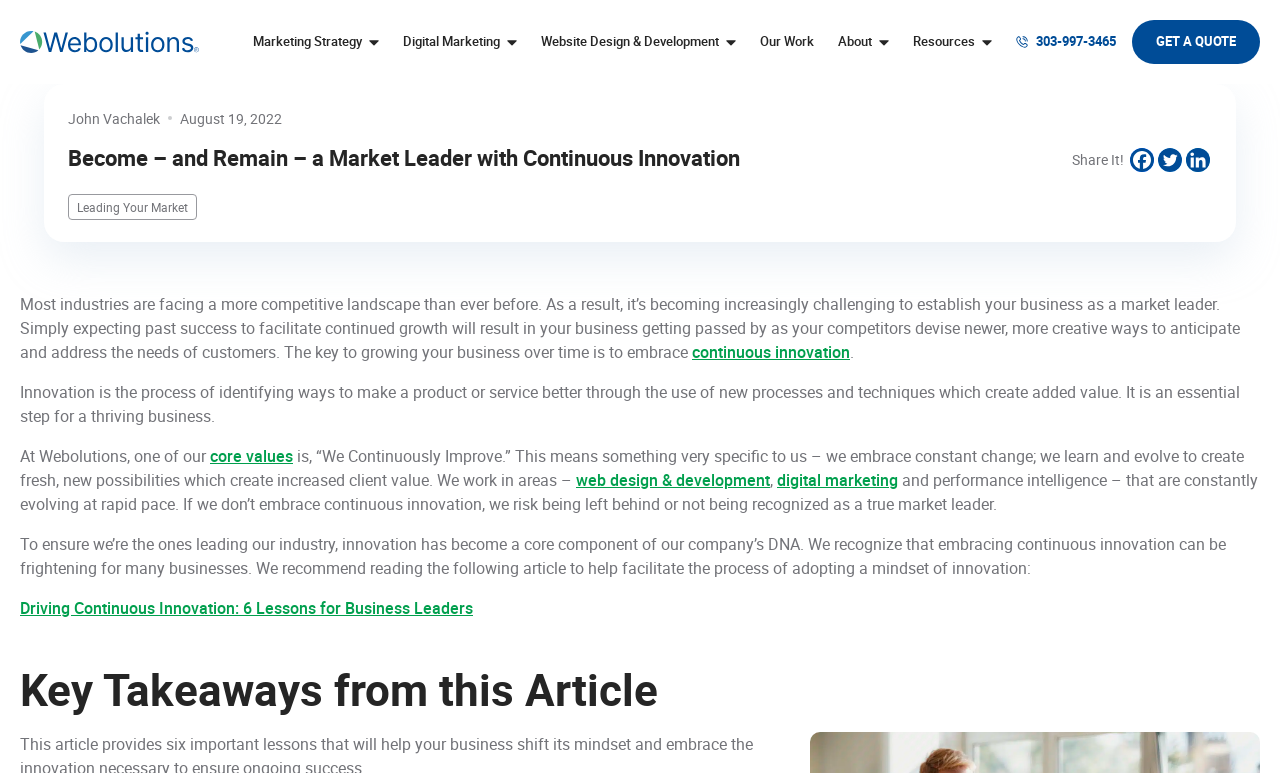Produce an extensive caption that describes everything on the webpage.

This webpage appears to be a digital marketing agency's website, with a focus on helping businesses become and remain market leaders through continuous innovation. The page is divided into several sections, each highlighting a specific service or area of expertise.

At the top of the page, there is a logo and a link to the agency's website, Webolutions Digital Marketing Agency Denver, Colorado. Below this, there are several links to different services, including Marketing Strategy, Branding, Strategy Development, and Business Intelligence. Each of these links has a corresponding image icon.

The main content of the page is organized into several columns, with each column featuring a series of links to more specific services. The first column includes links to Digital Marketing, Paid Ads Services, SEO, and Content Marketing. The second column includes links to Business Intelligence, Customer Journey, and eCommerce Marketing. Each of these links has a corresponding image icon.

The links are arranged in a grid-like pattern, with each link and its corresponding image icon taking up a rectangular space. The links are grouped into categories, with related services clustered together. The images are small and appear to be icons or logos, rather than larger graphics.

Overall, the page appears to be a comprehensive overview of the agency's services, with a focus on digital marketing and business strategy. The layout is clean and organized, making it easy to navigate and find specific services.